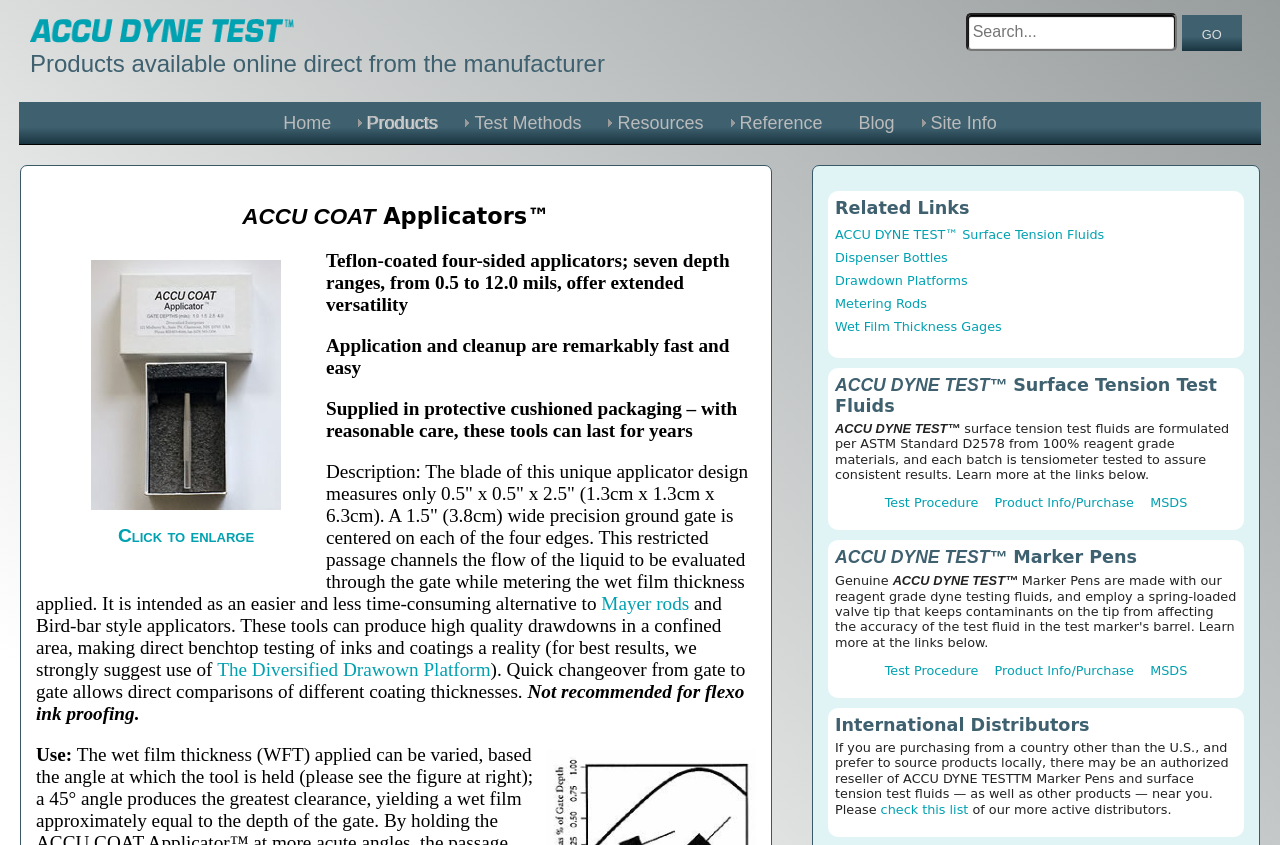Please identify the bounding box coordinates of the clickable area that will fulfill the following instruction: "View the enlarged image". The coordinates should be in the format of four float numbers between 0 and 1, i.e., [left, top, right, bottom].

[0.092, 0.621, 0.199, 0.646]